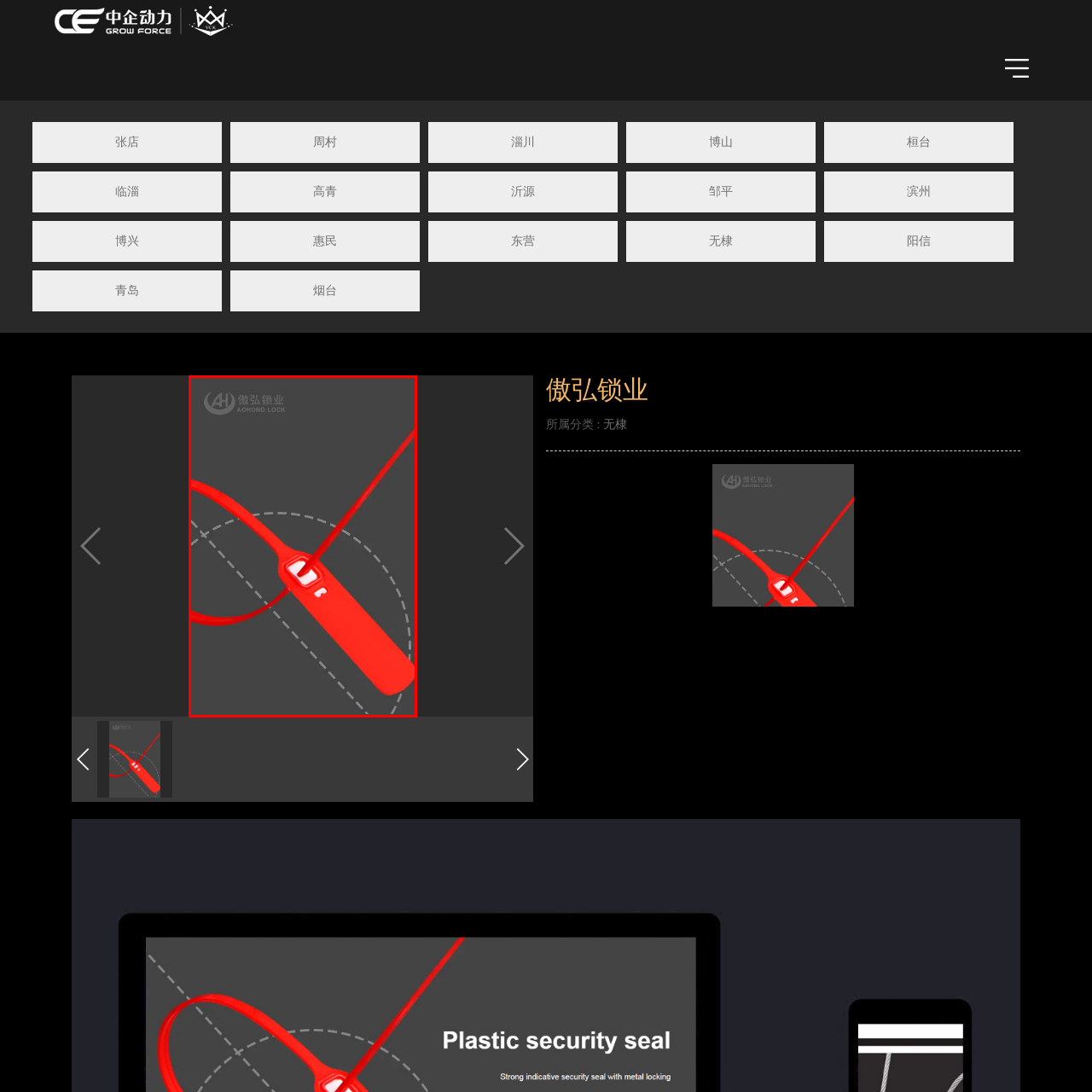Look closely at the image highlighted in red, What shape is the shackle of the lock? 
Respond with a single word or phrase.

Circular